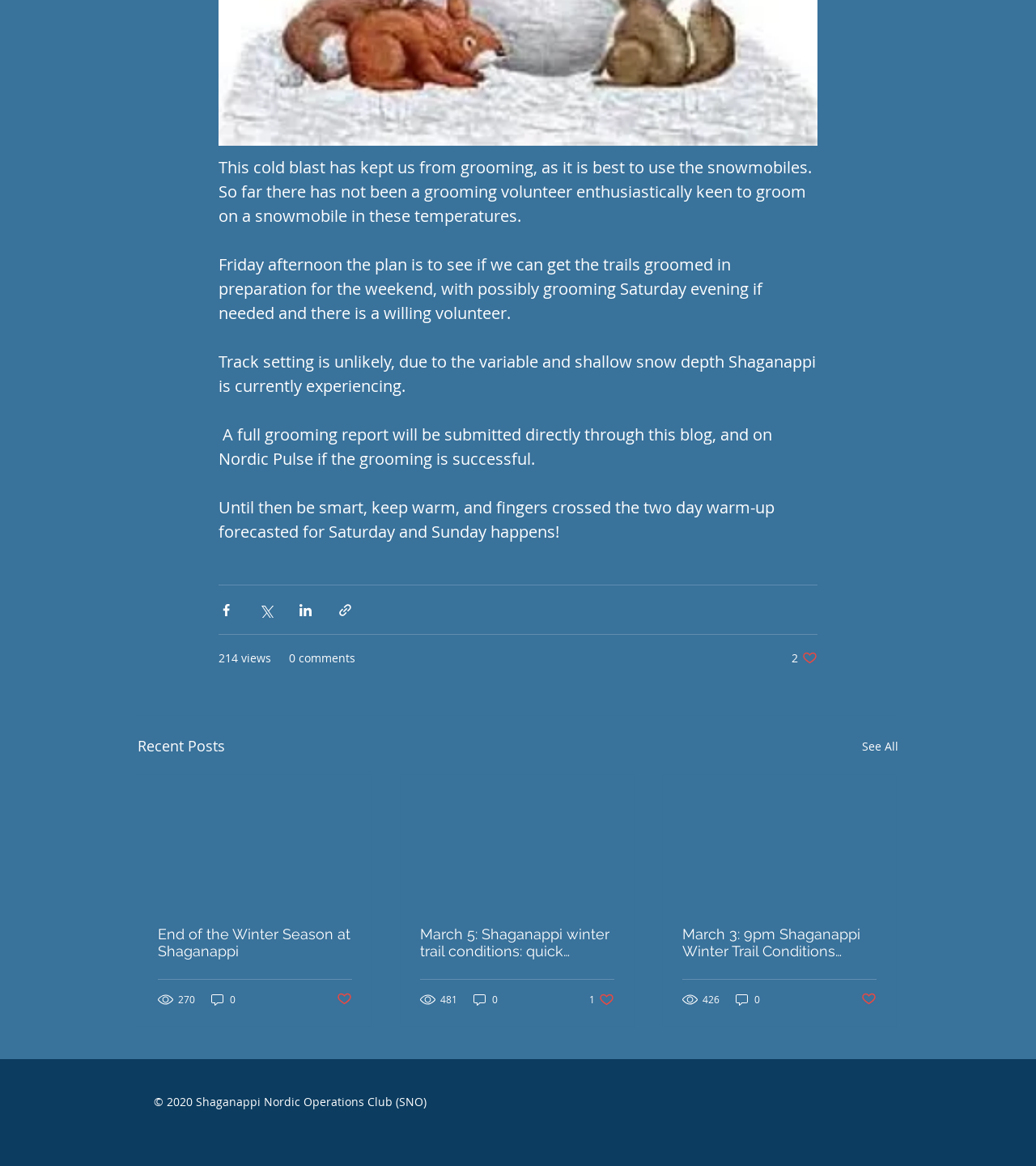Determine the bounding box coordinates for the HTML element mentioned in the following description: "214 views". The coordinates should be a list of four floats ranging from 0 to 1, represented as [left, top, right, bottom].

[0.211, 0.557, 0.262, 0.572]